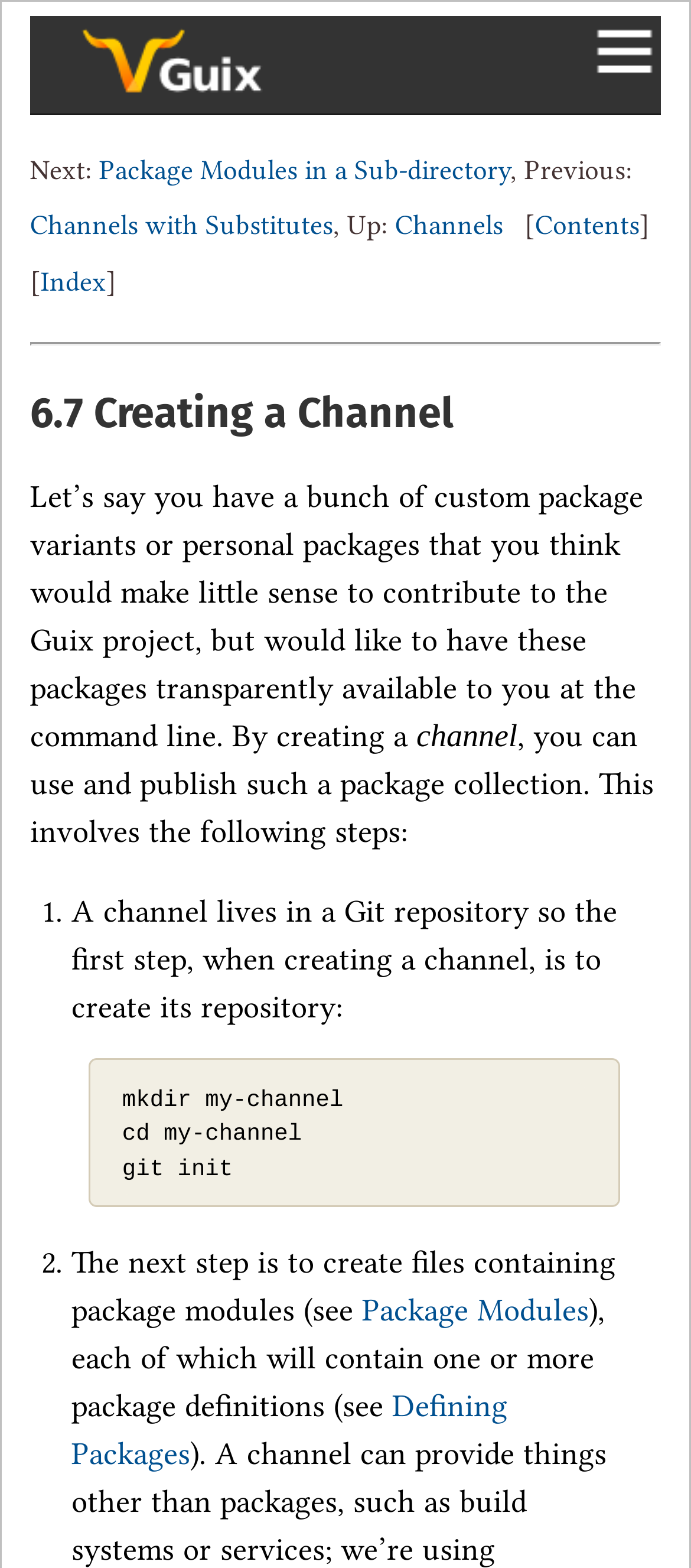Using the element description: "Defining Packages", determine the bounding box coordinates for the specified UI element. The coordinates should be four float numbers between 0 and 1, [left, top, right, bottom].

[0.103, 0.885, 0.725, 0.939]